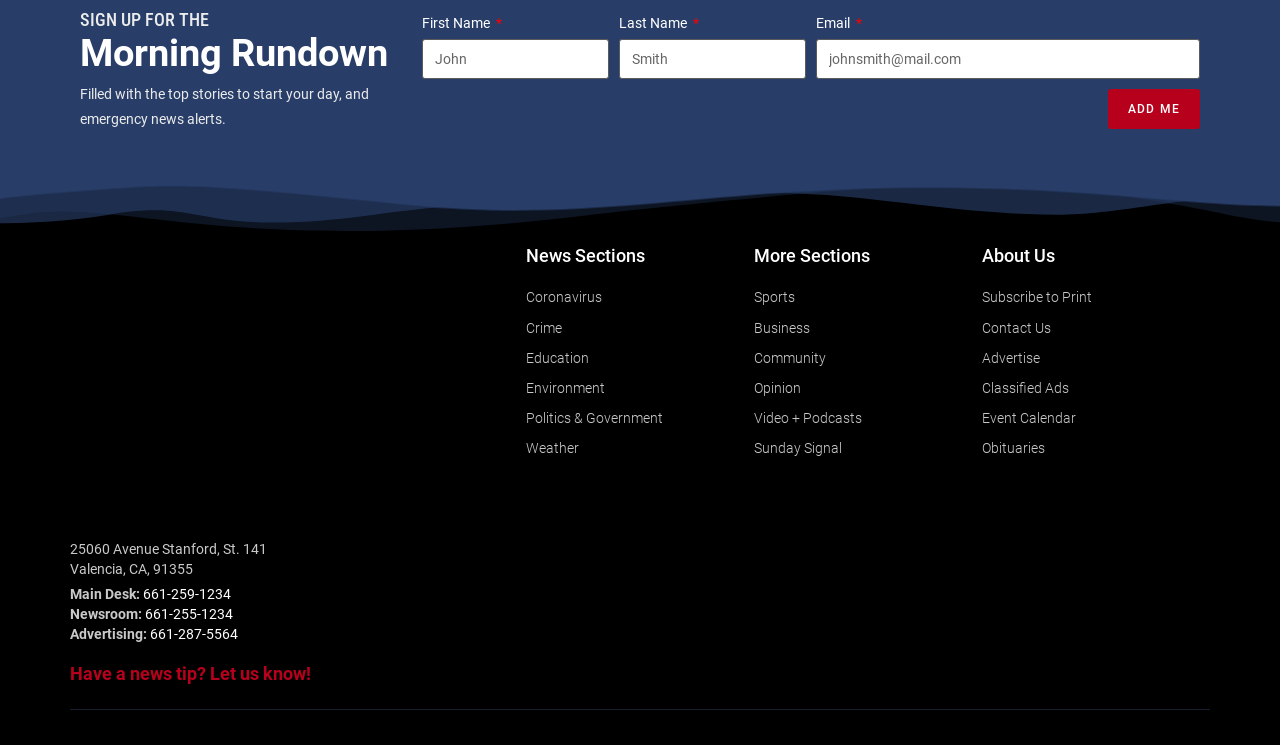Locate the bounding box coordinates of the clickable area to execute the instruction: "Enter first name". Provide the coordinates as four float numbers between 0 and 1, represented as [left, top, right, bottom].

[0.33, 0.053, 0.476, 0.106]